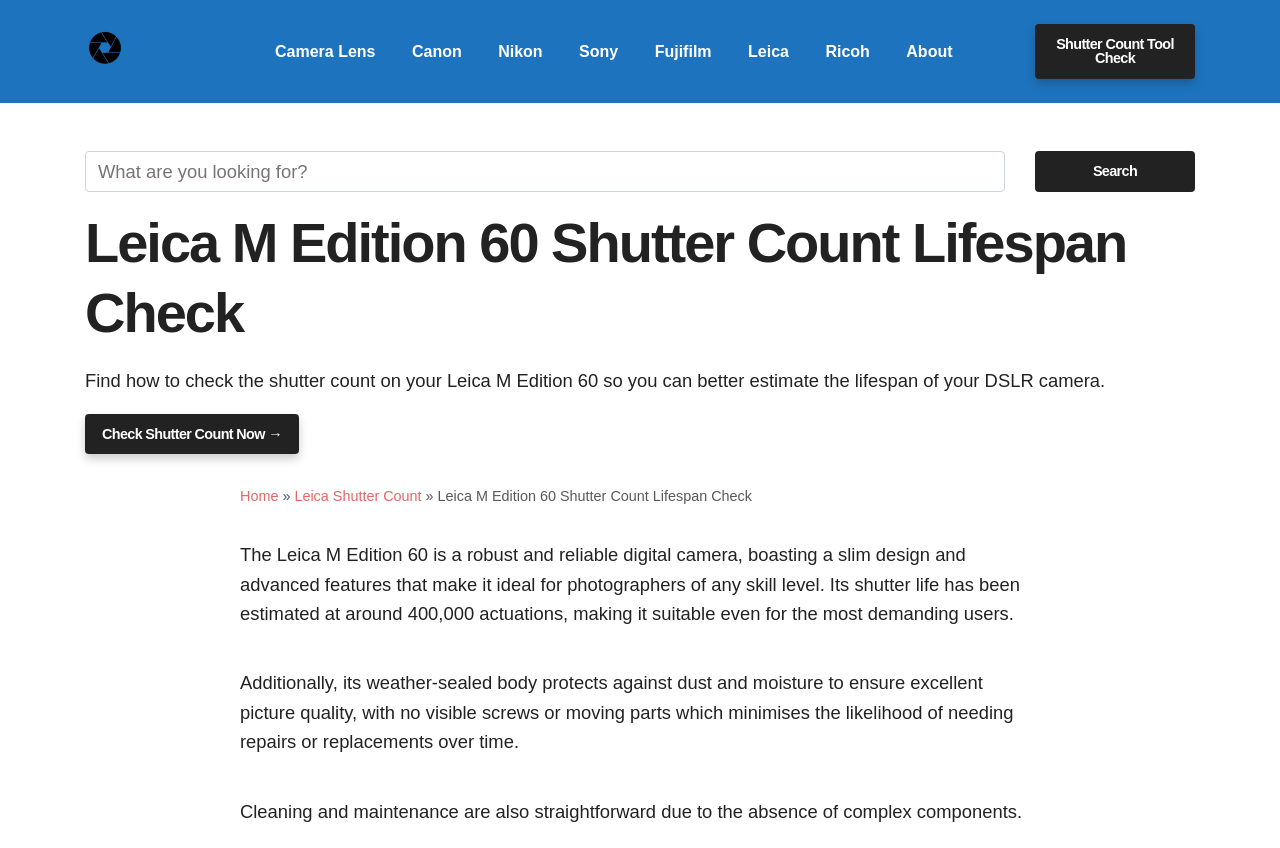Determine the bounding box coordinates of the target area to click to execute the following instruction: "Check shutter count now."

[0.066, 0.488, 0.234, 0.536]